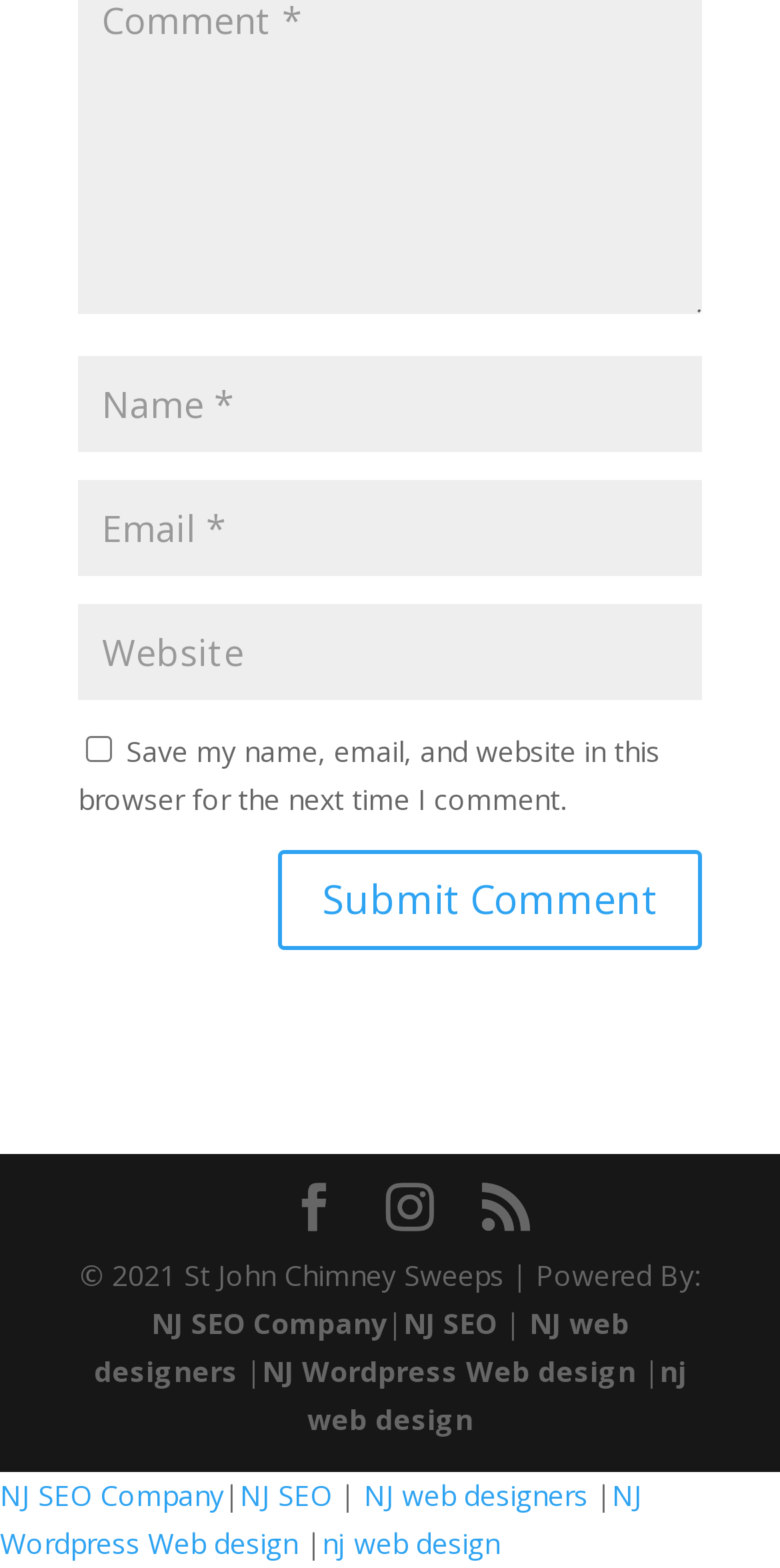Please give a succinct answer using a single word or phrase:
How many social media links are at the bottom of the page?

3